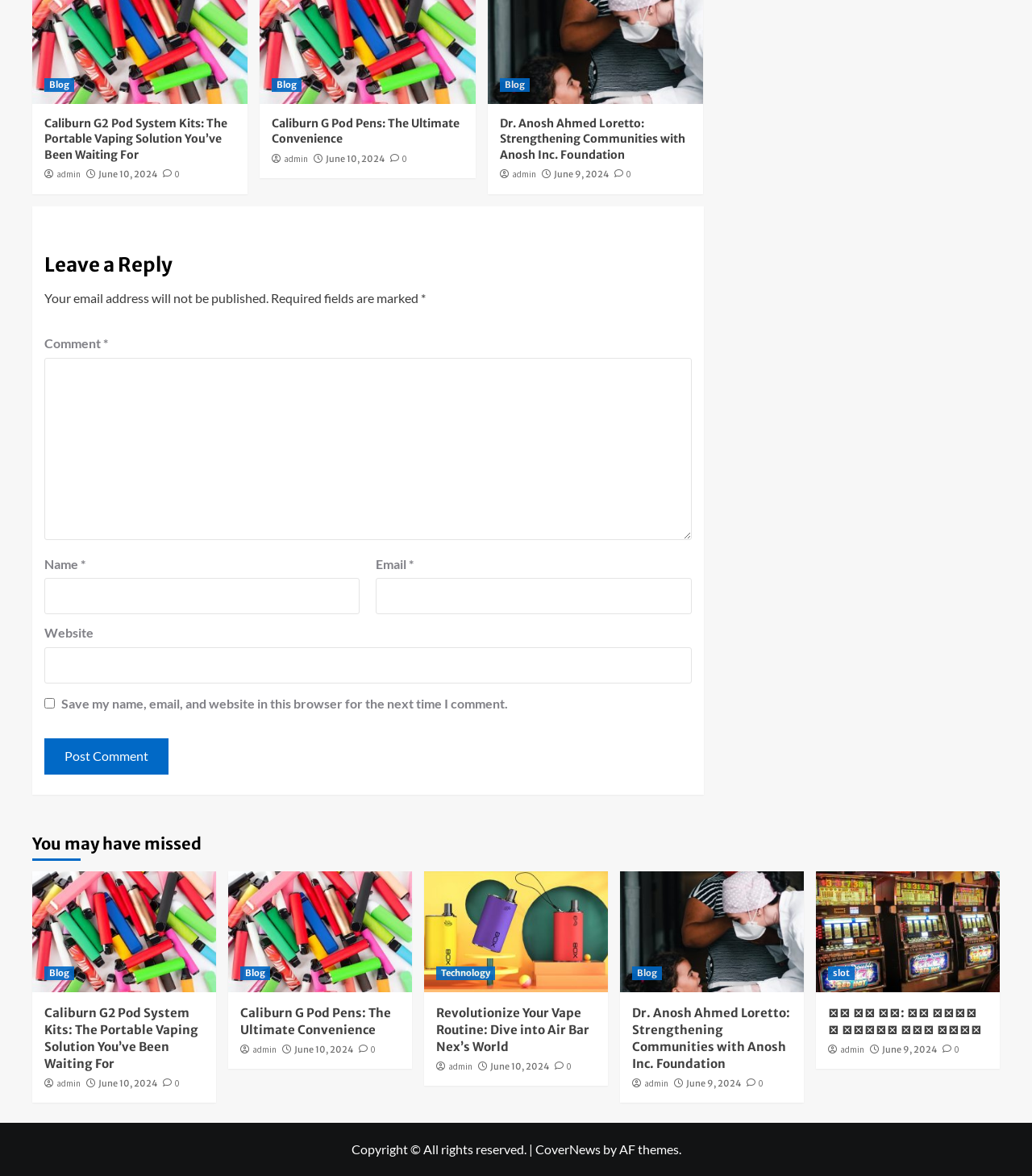Please locate the bounding box coordinates of the element that should be clicked to complete the given instruction: "Click the 'Blog' link".

[0.043, 0.066, 0.072, 0.078]